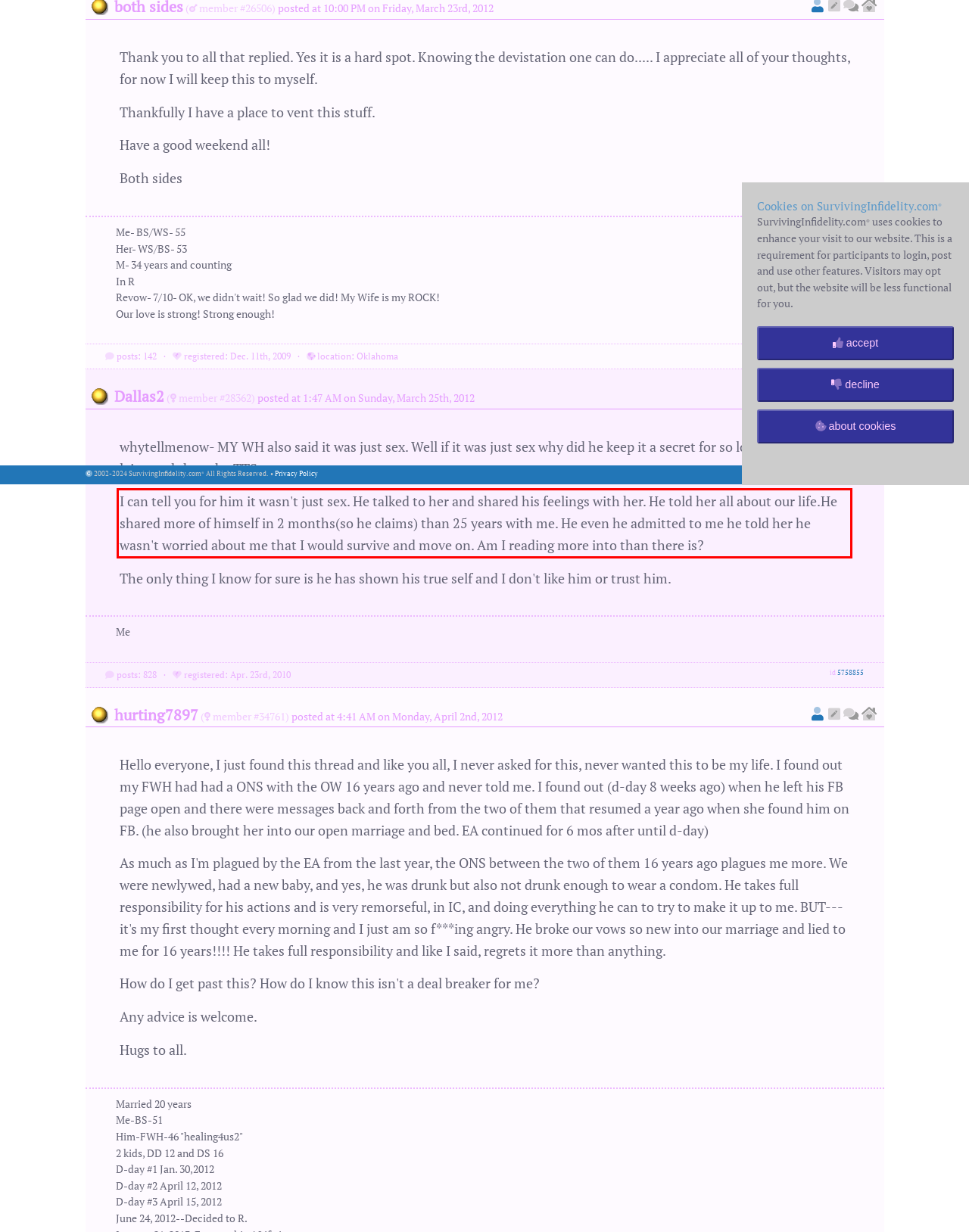Within the screenshot of a webpage, identify the red bounding box and perform OCR to capture the text content it contains.

I can tell you for him it wasn't just sex. He talked to her and shared his feelings with her. He told her all about our life.He shared more of himself in 2 months(so he claims) than 25 years with me. He even he admitted to me he told her he wasn't worried about me that I would survive and move on. Am I reading more into than there is?